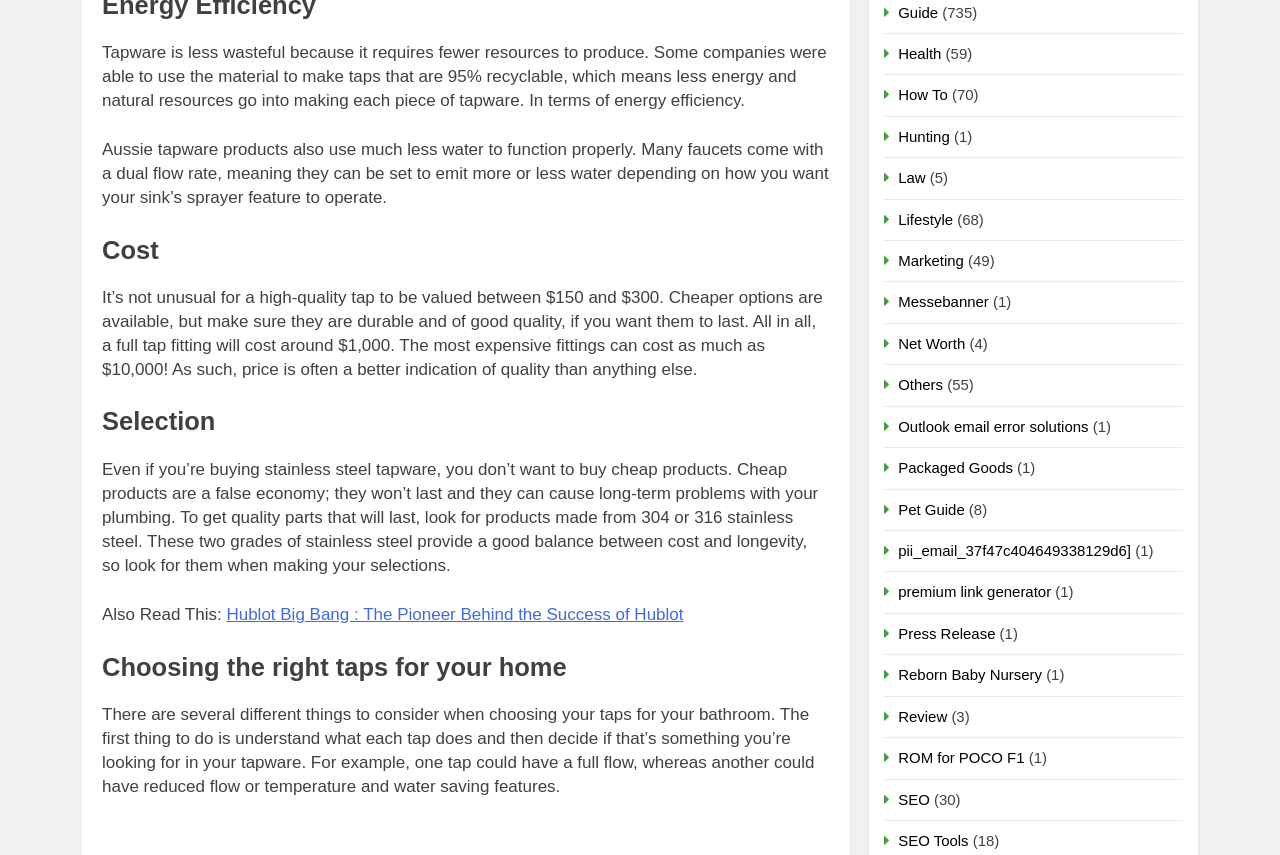Determine the bounding box coordinates of the element's region needed to click to follow the instruction: "Click the 'SEO' link". Provide these coordinates as four float numbers between 0 and 1, formatted as [left, top, right, bottom].

[0.702, 0.925, 0.726, 0.944]